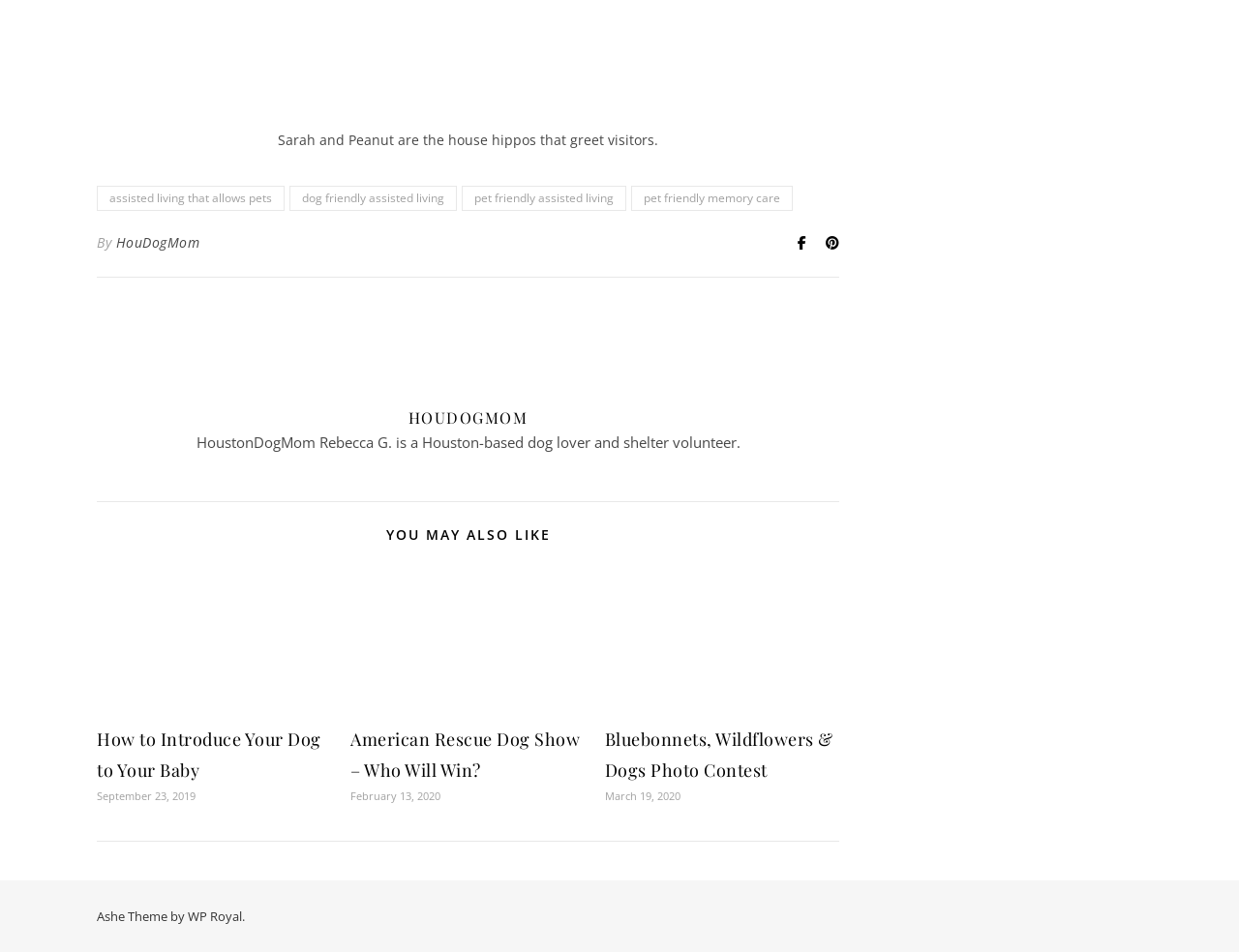What is the date of the article 'How to Introduce Your Dog to Your Baby'?
Please ensure your answer is as detailed and informative as possible.

The answer can be found in the static text element 'September 23, 2019' located below the heading 'How to Introduce Your Dog to Your Baby'.